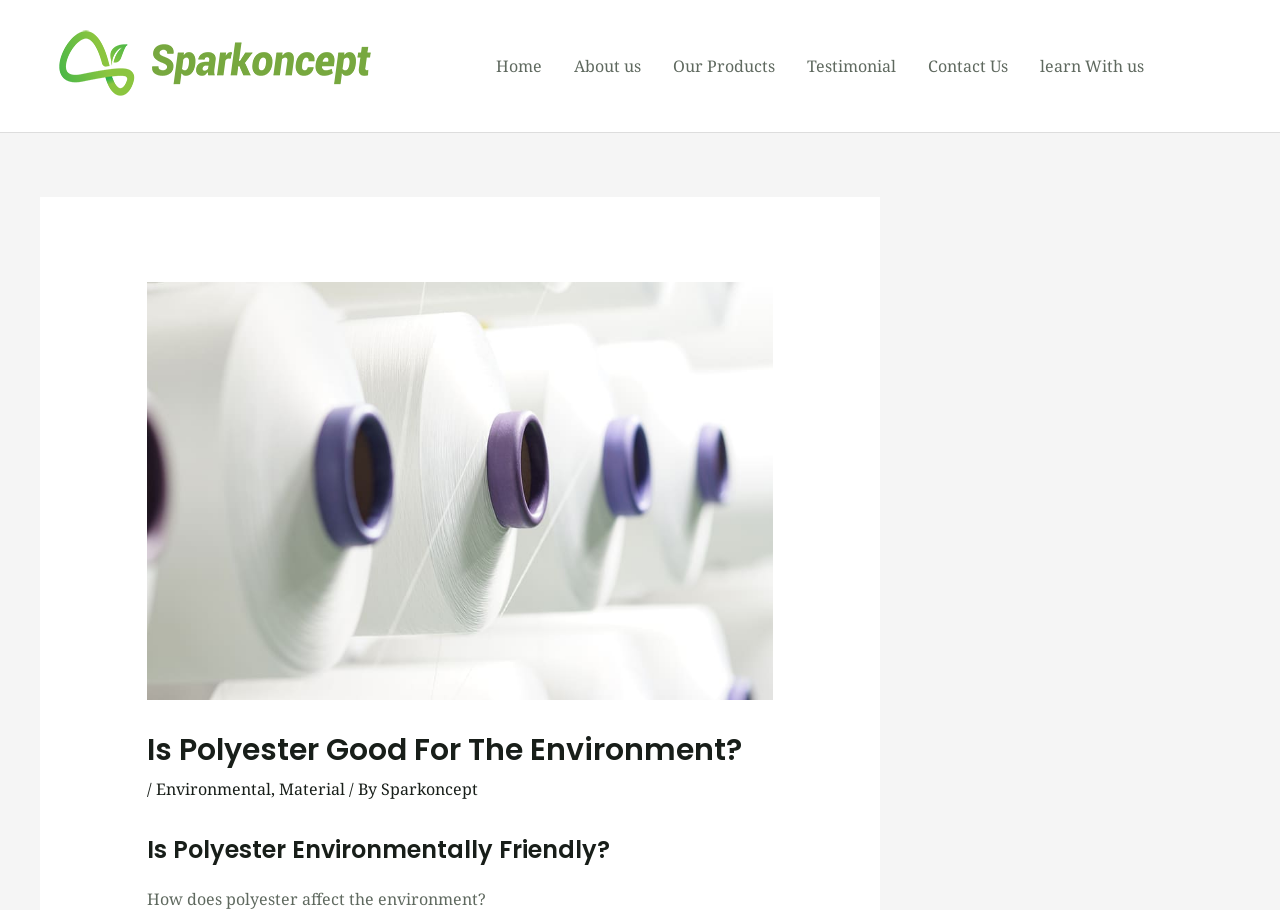Summarize the webpage in an elaborate manner.

The webpage is about the environmental impact of polyester, with a focus on whether it is environmentally friendly. At the top left, there is a logo of Sparkoncept, a biodegradable plastic products company, which is also a link to the company's homepage. Next to the logo is a navigation menu with links to various sections of the website, including Home, About us, Our Products, Testimonial, Contact Us, and Learn With us.

Below the navigation menu, there is a header section with a large image related to the topic of polyester and the environment. The header also contains a heading that reads "Is Polyester Good For The Environment?" and a subheading that breaks down into several links, including "Environmental", "Material", and "Sparkoncept".

The main content of the webpage starts with a heading that asks "Is Polyester Environmentally Friendly?" followed by a paragraph of text that discusses how polyester affects the environment. The text is positioned at the top center of the page, spanning about half of the page's width.